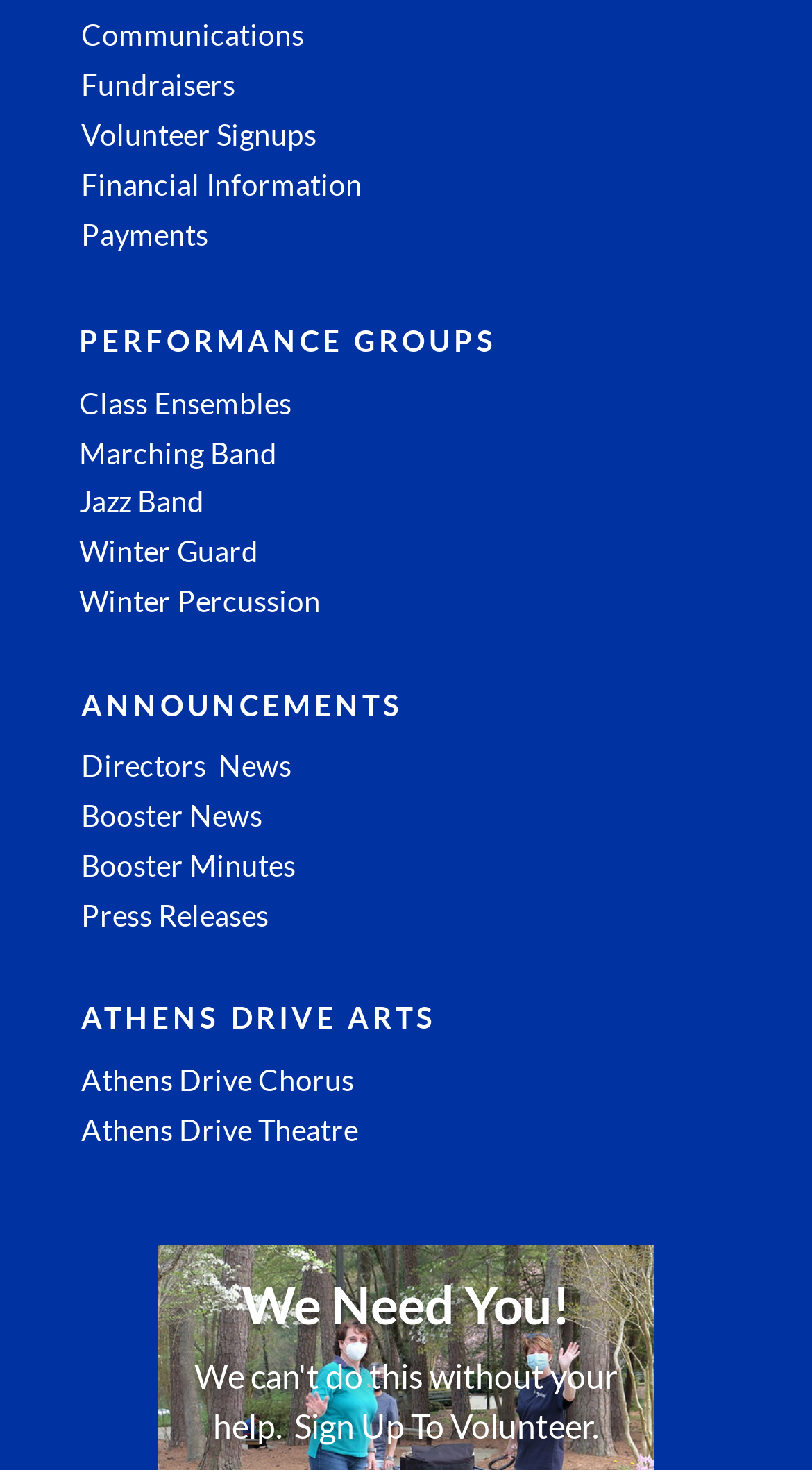Respond to the question below with a single word or phrase: What is the first link under 'Communications'?

Directors News